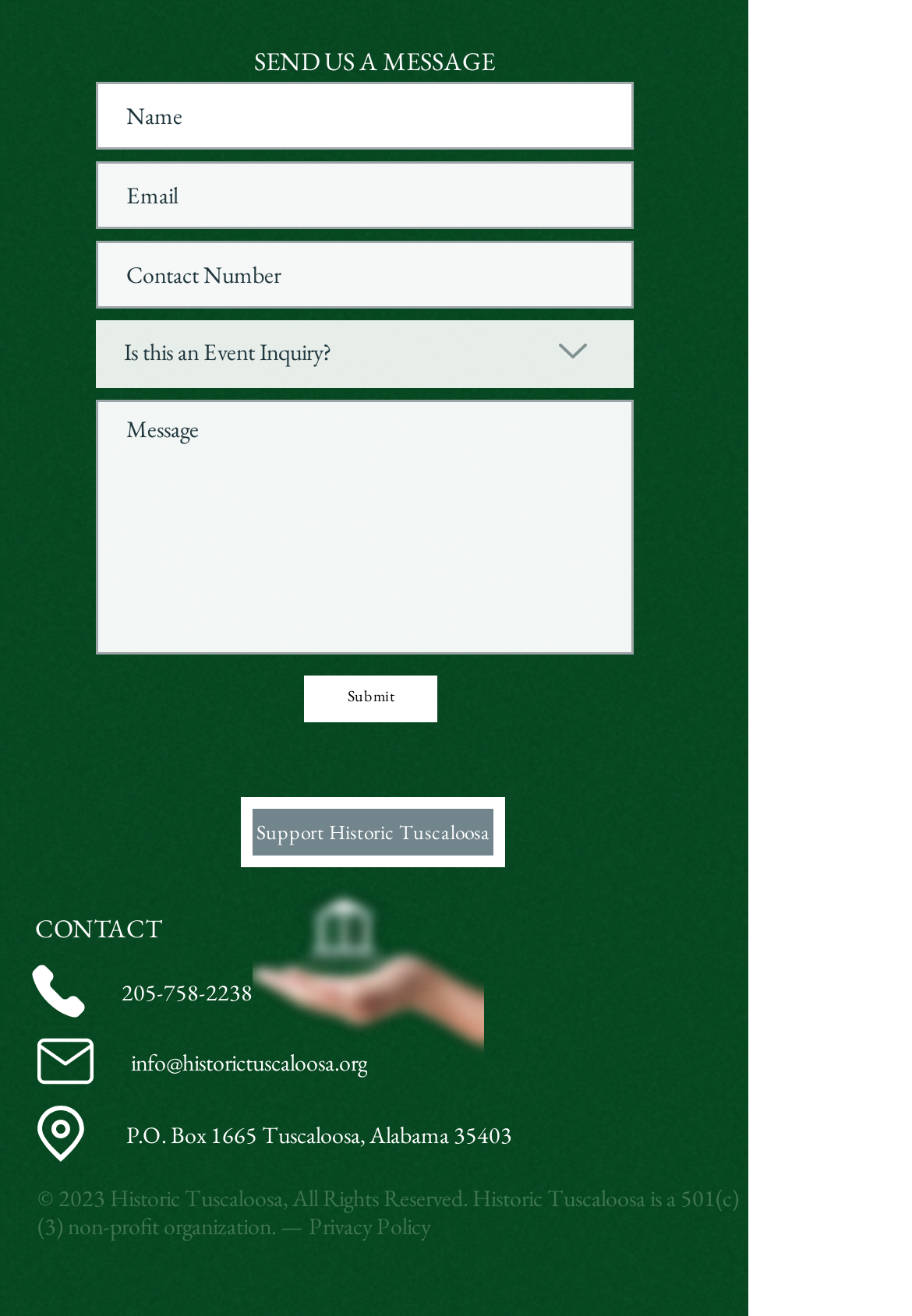Determine the bounding box coordinates for the region that must be clicked to execute the following instruction: "Click the Submit button".

[0.333, 0.513, 0.479, 0.548]